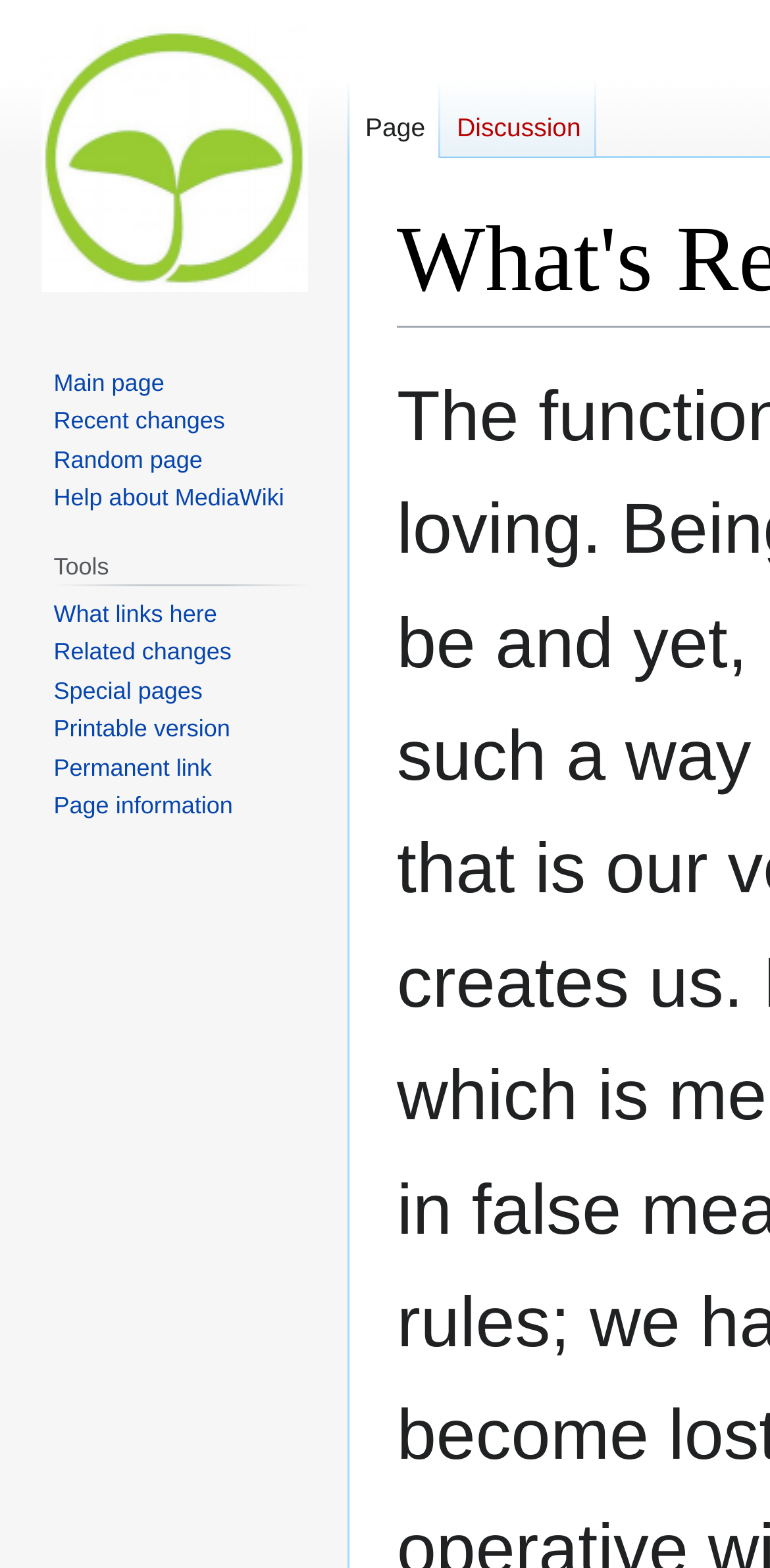Can you specify the bounding box coordinates for the region that should be clicked to fulfill this instruction: "View recent changes".

[0.07, 0.26, 0.292, 0.277]